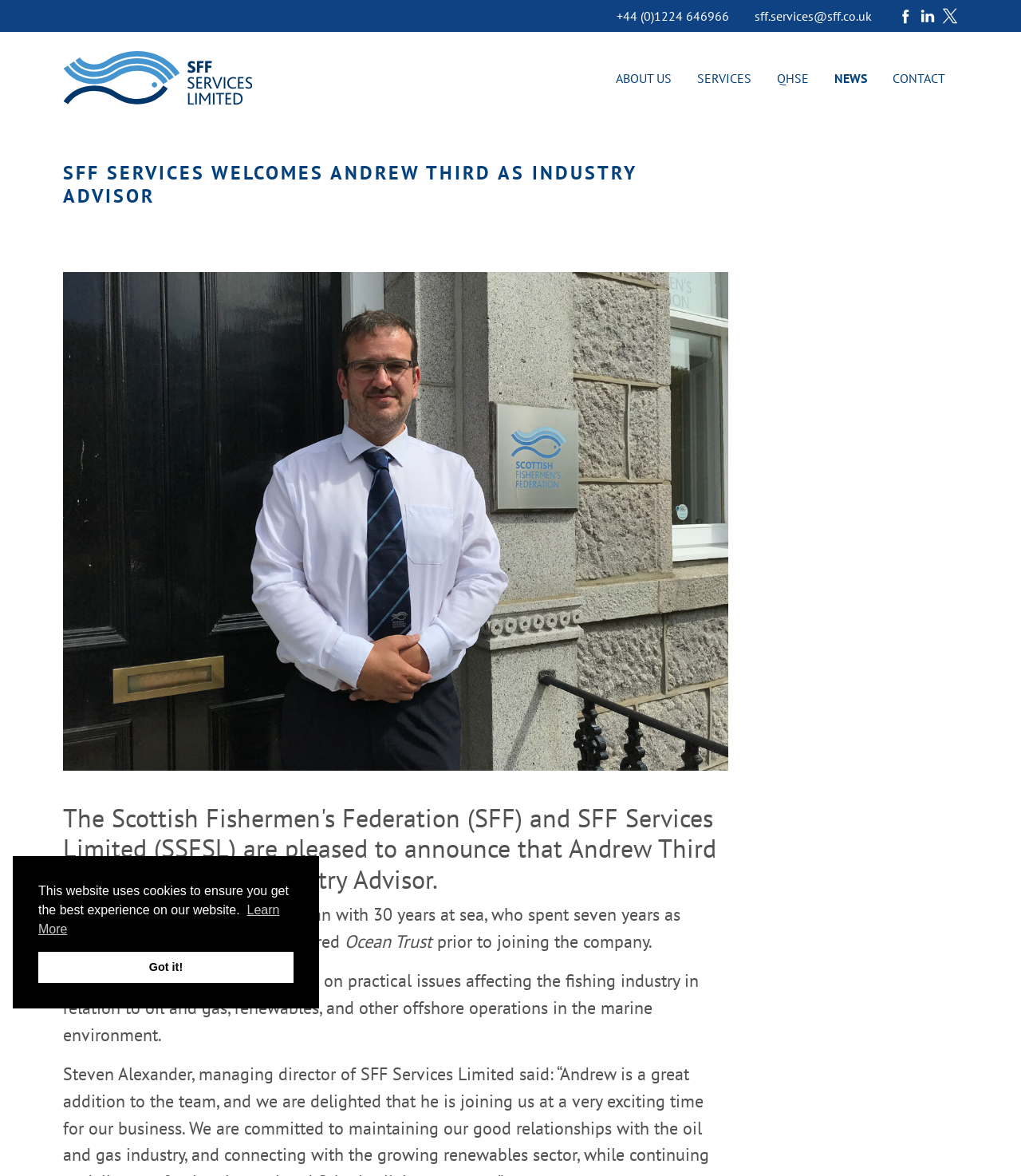Find the bounding box coordinates of the clickable region needed to perform the following instruction: "visit the facebook page". The coordinates should be provided as four float numbers between 0 and 1, i.e., [left, top, right, bottom].

[0.879, 0.0, 0.901, 0.027]